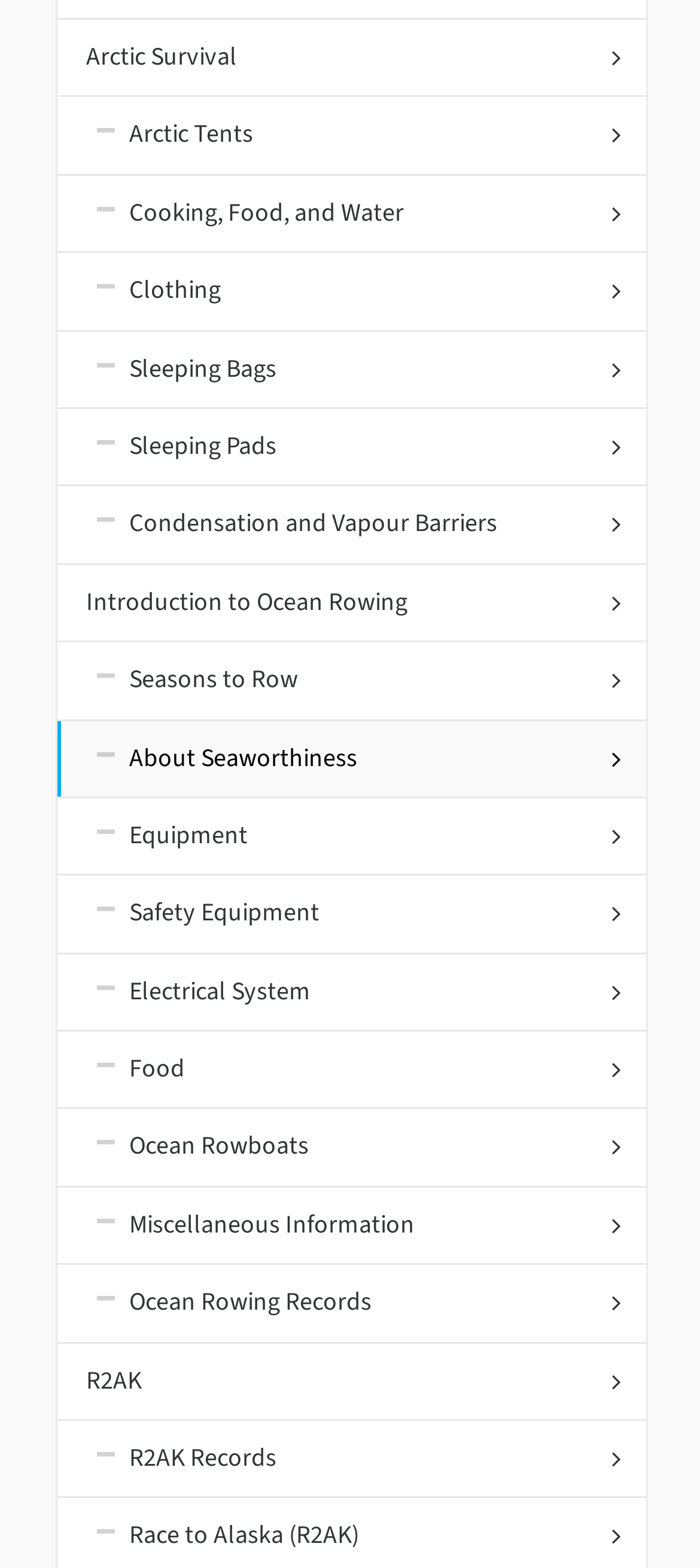Determine the bounding box coordinates for the HTML element mentioned in the following description: "creativeindustrial.com – 2011". The coordinates should be a list of four floats ranging from 0 to 1, represented as [left, top, right, bottom].

None